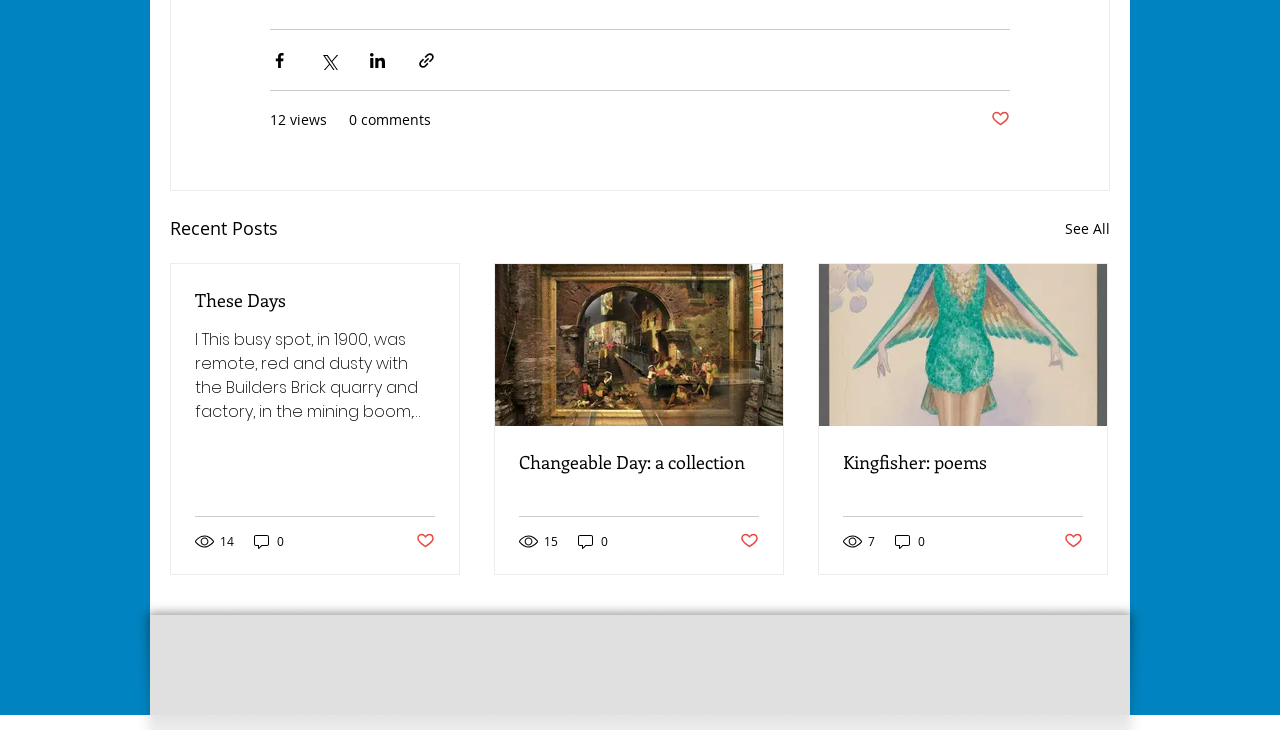Please find the bounding box coordinates of the section that needs to be clicked to achieve this instruction: "Share the post 'Kingfisher: poems' via link".

[0.831, 0.727, 0.846, 0.755]